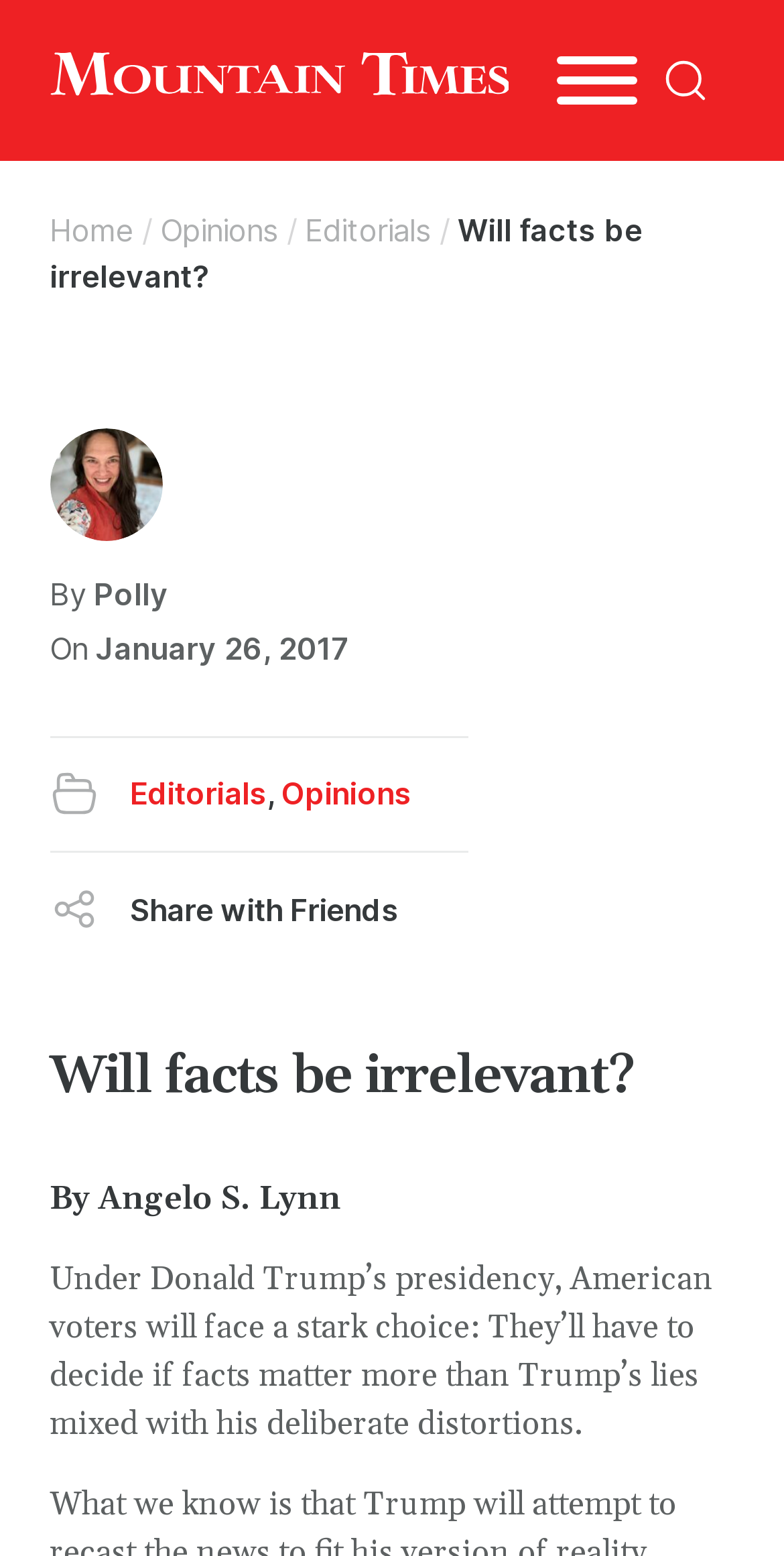Illustrate the webpage with a detailed description.

The webpage appears to be an opinion editorial article titled "Will facts be irrelevant?" by Angelo S. Lynn. At the top left, there is a link and an image, likely a logo or a thumbnail. To the right of the logo, there is a navigation menu labeled "Menu" with an "Open" button. Next to it, there is another button labeled "Open search".

Below the navigation menu, there is a breadcrumb navigation section with links to "Home", "Opinions", and "Editorials", indicating the article's category and section. The title of the article "Will facts be irrelevant?" is displayed prominently in this section.

The article's author, Angelo S. Lynn, is credited below the title, along with the publication date, January 26, 2017. There are also links to related categories, "Editorials" and "Opinions", above the article's content.

The main content of the article starts with a heading "Will facts be irrelevant?" followed by the author's byline and the article's text, which discusses the importance of facts in the context of Donald Trump's presidency.

At the bottom of the article, there are social media sharing buttons, including "Share with Friends", "Copy Link", and links to share on Facebook, LinkedIn, and via Email.